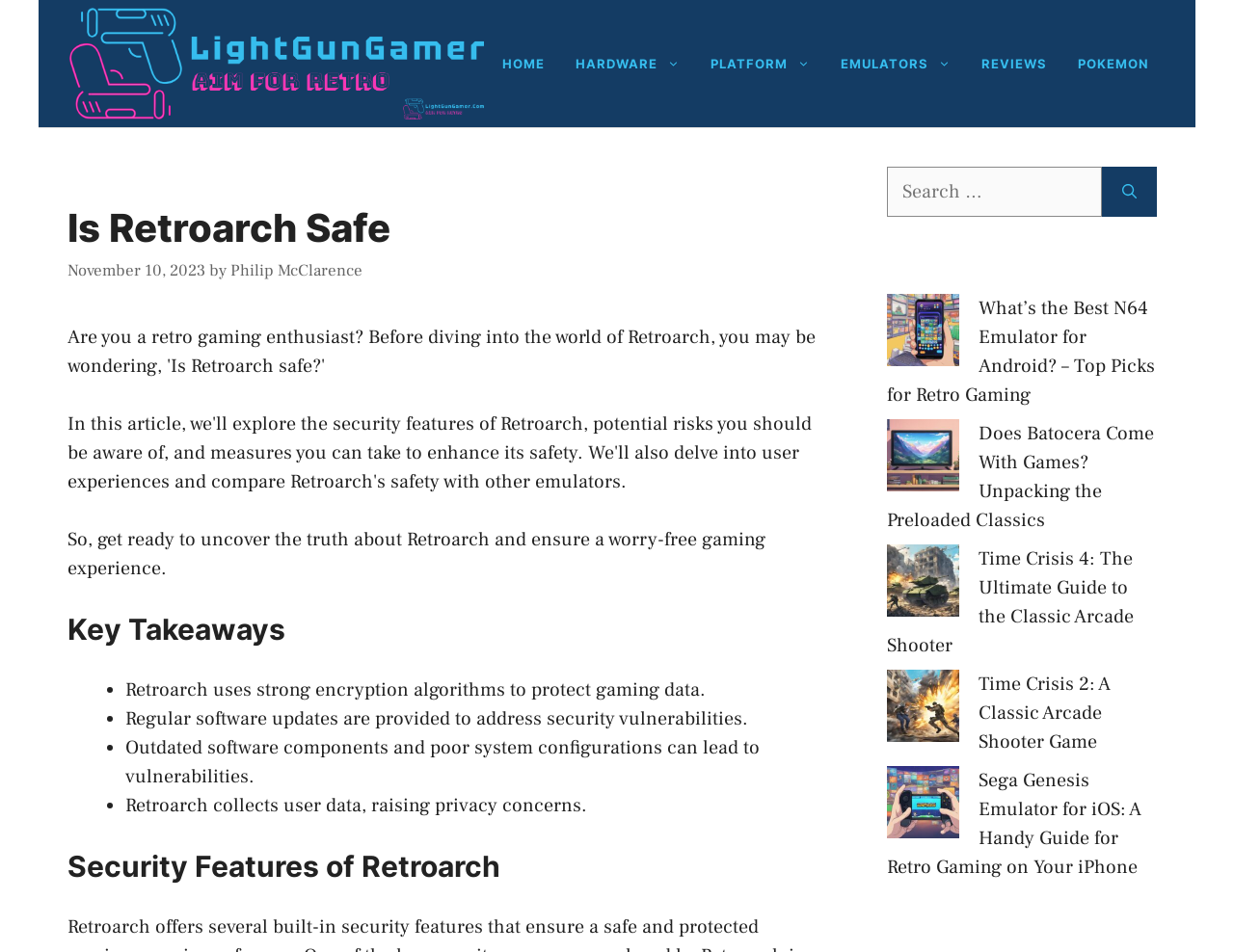Please find the bounding box coordinates of the element that needs to be clicked to perform the following instruction: "Search for something". The bounding box coordinates should be four float numbers between 0 and 1, represented as [left, top, right, bottom].

[0.719, 0.175, 0.893, 0.228]